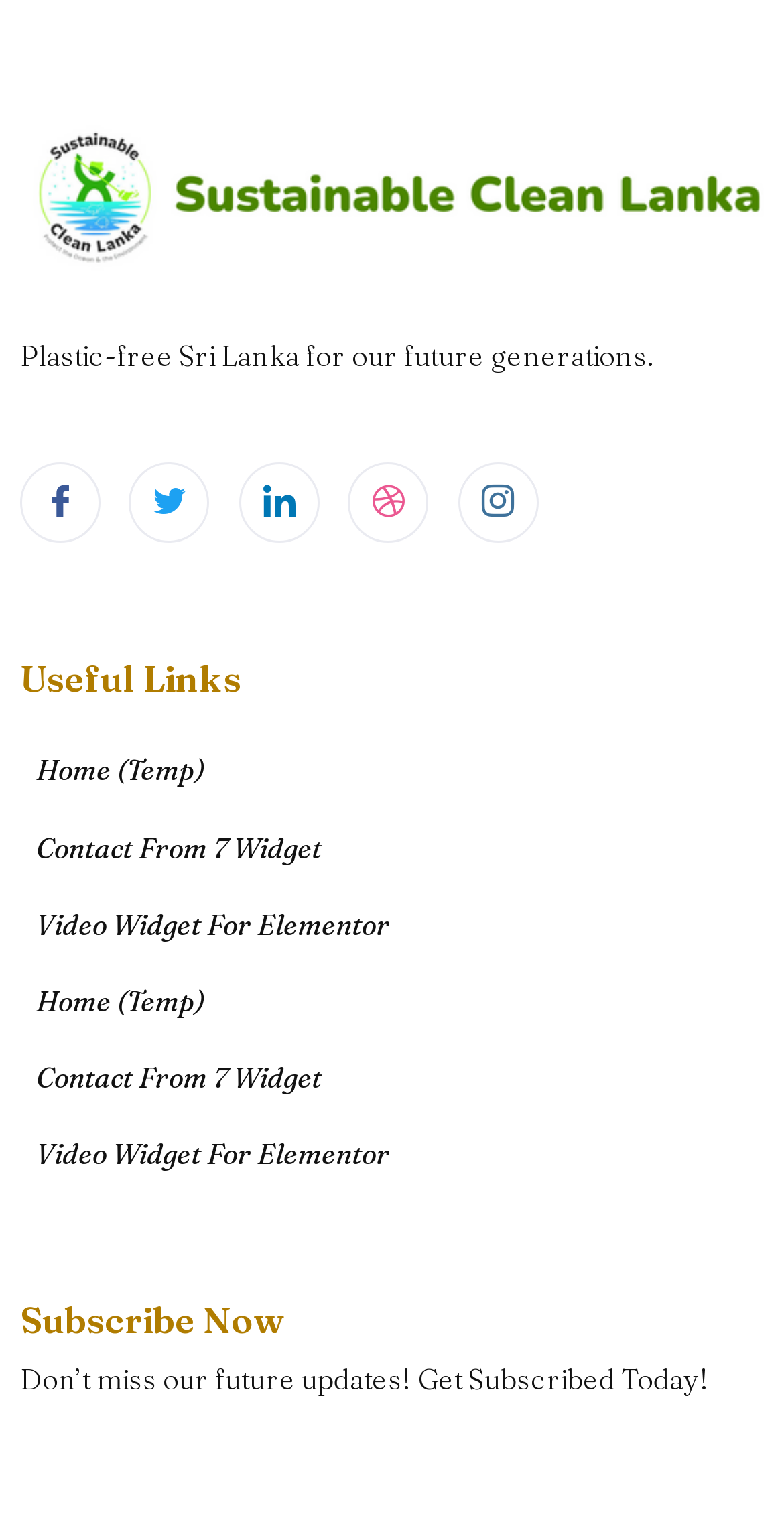What is the purpose of the 'Subscribe Now' section?
We need a detailed and exhaustive answer to the question. Please elaborate.

I analyzed the 'Subscribe Now' section and found that it contains a static text 'Don’t miss our future updates! Get Subscribed Today!', which suggests that the purpose of this section is to allow users to get future updates from the website.